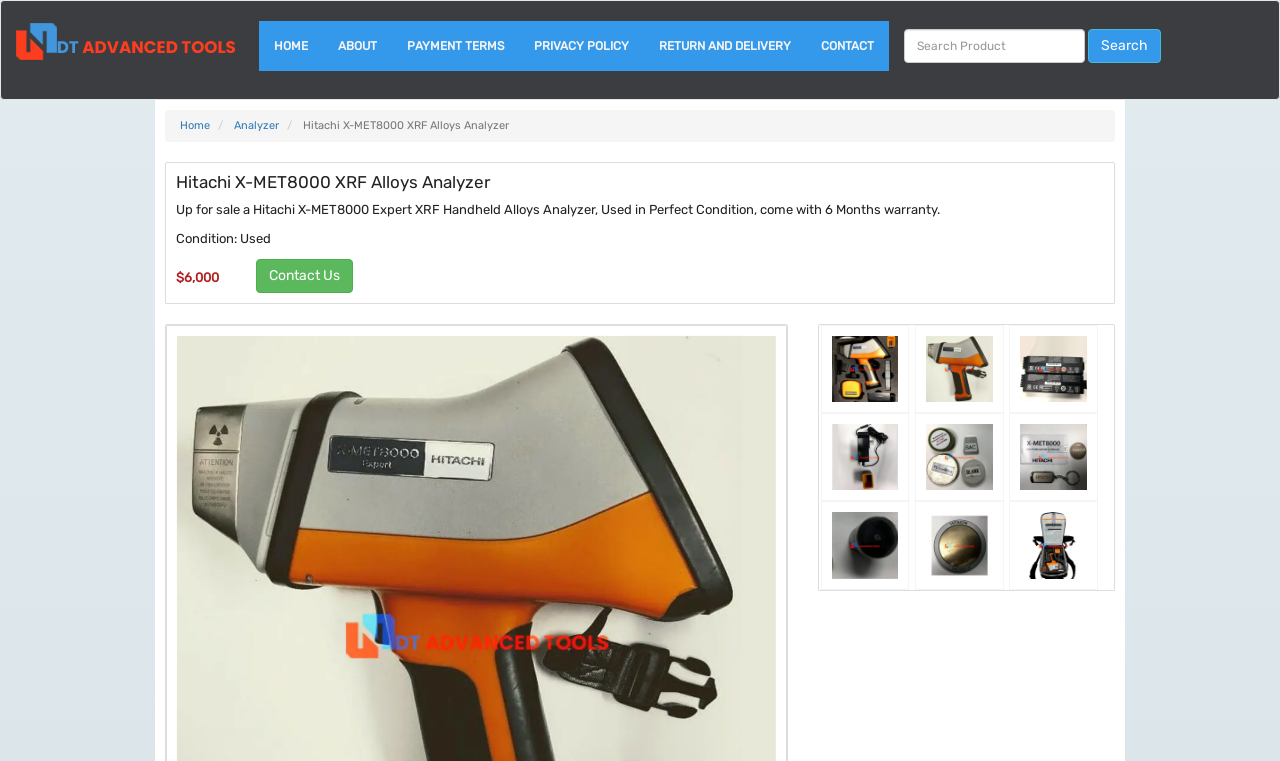Please find the bounding box for the UI component described as follows: "Return and Delivery".

[0.503, 0.028, 0.63, 0.093]